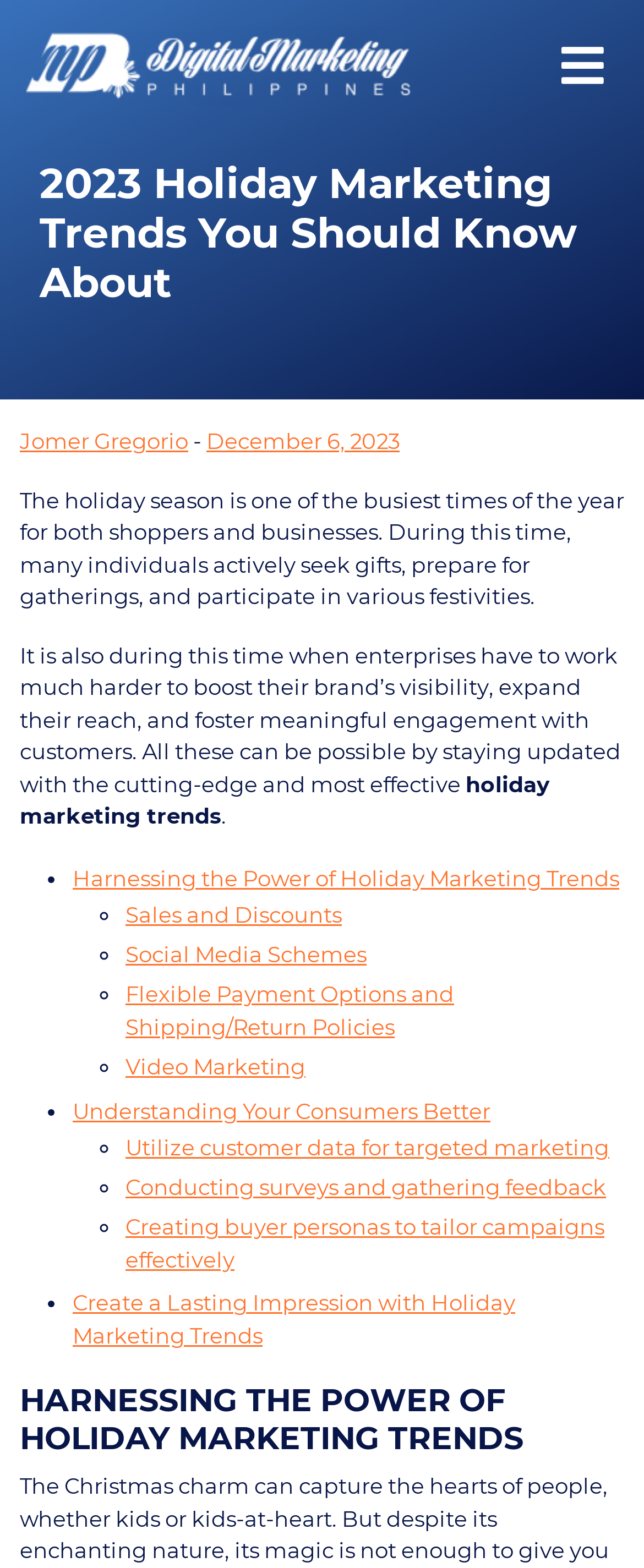What is the main topic of the article?
Using the image as a reference, answer the question with a short word or phrase.

Holiday marketing trends